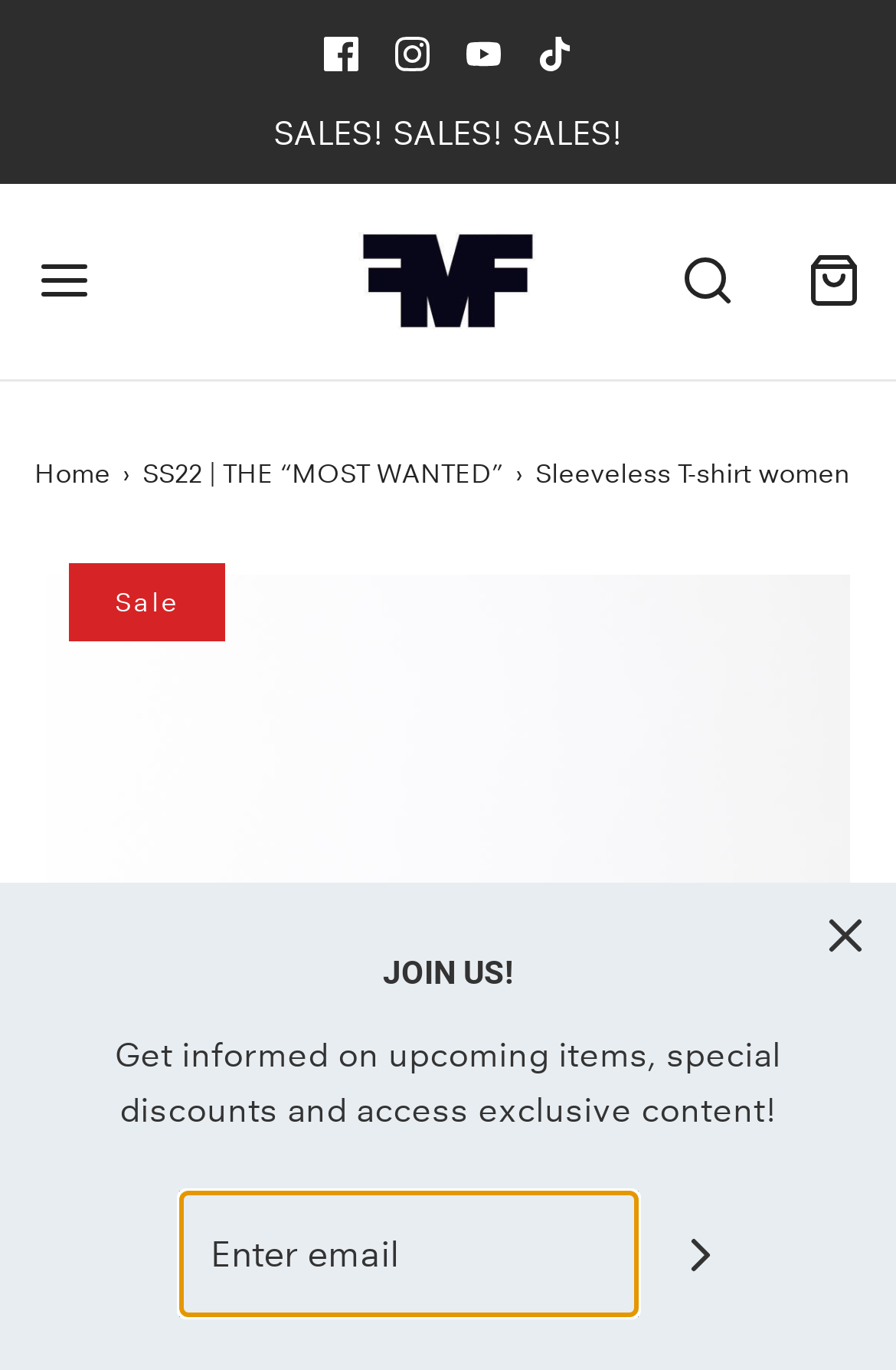Determine the bounding box coordinates of the clickable area required to perform the following instruction: "Search using the search bar". The coordinates should be represented as four float numbers between 0 and 1: [left, top, right, bottom].

[0.718, 0.159, 0.859, 0.251]